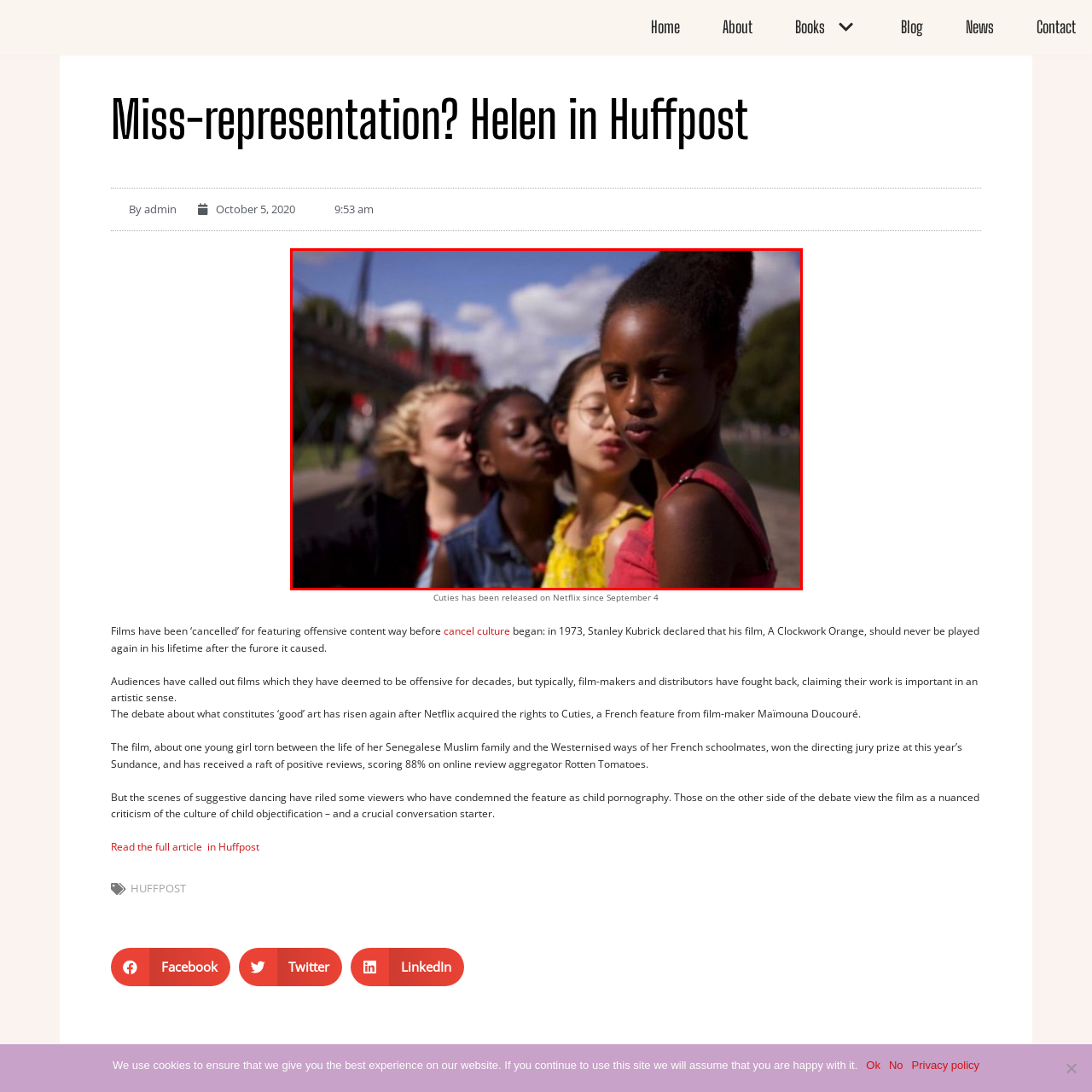What is the release date of the film 'Cuties' on Netflix?
Check the image enclosed by the red bounding box and give your answer in one word or a short phrase.

September 4